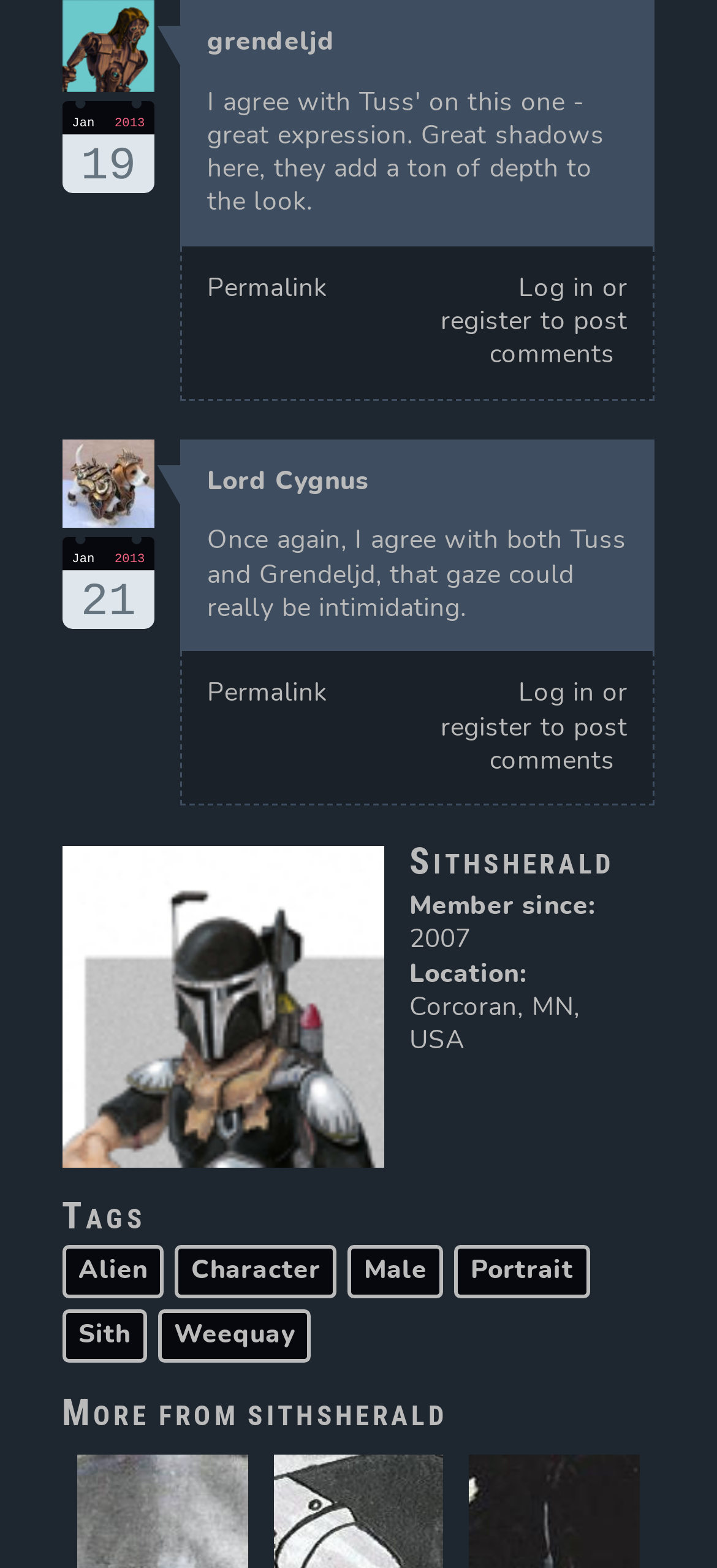Identify the bounding box coordinates for the region to click in order to carry out this instruction: "Register to post comments". Provide the coordinates using four float numbers between 0 and 1, formatted as [left, top, right, bottom].

[0.615, 0.194, 0.742, 0.216]